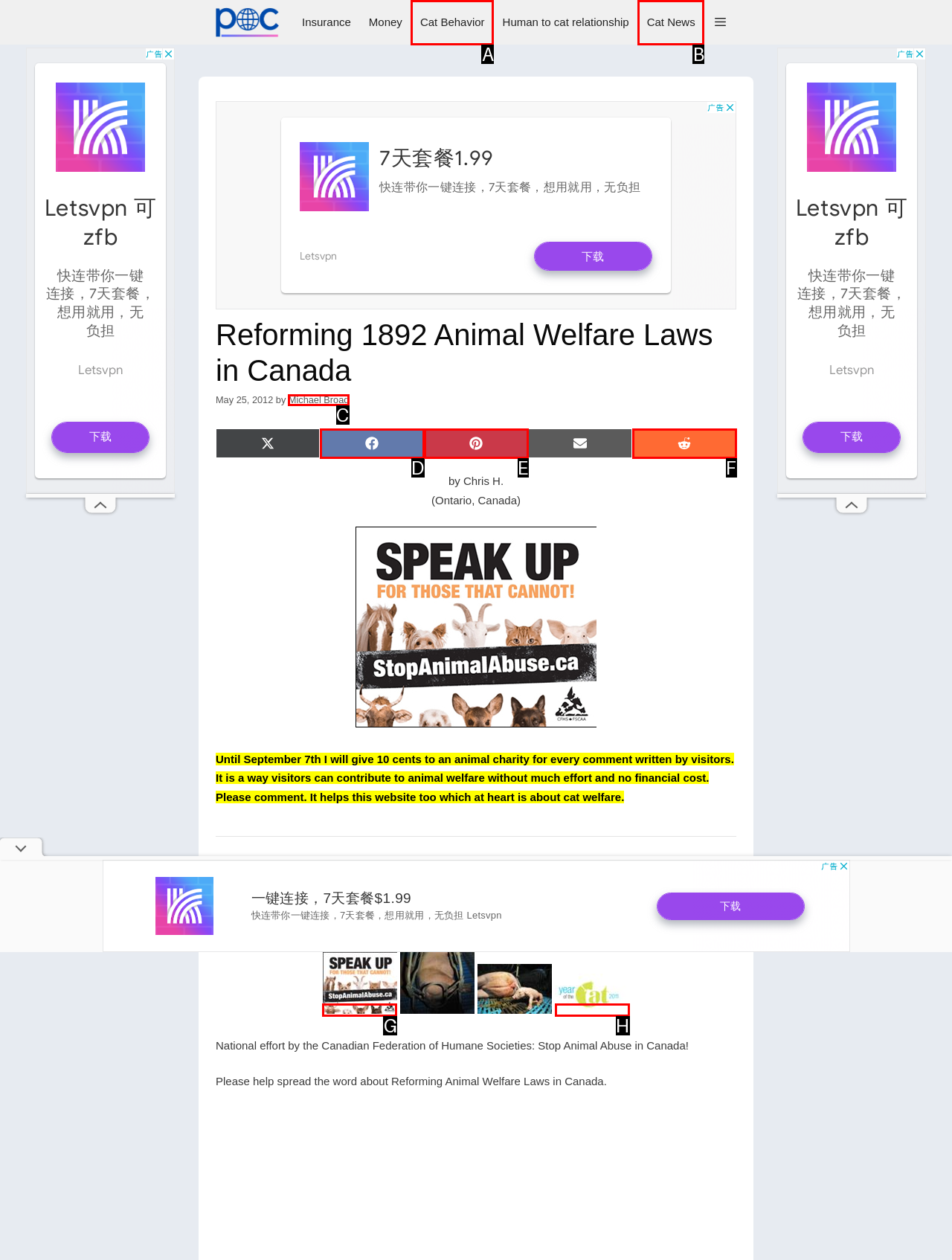Find the HTML element that suits the description: Share on Reddit
Indicate your answer with the letter of the matching option from the choices provided.

F